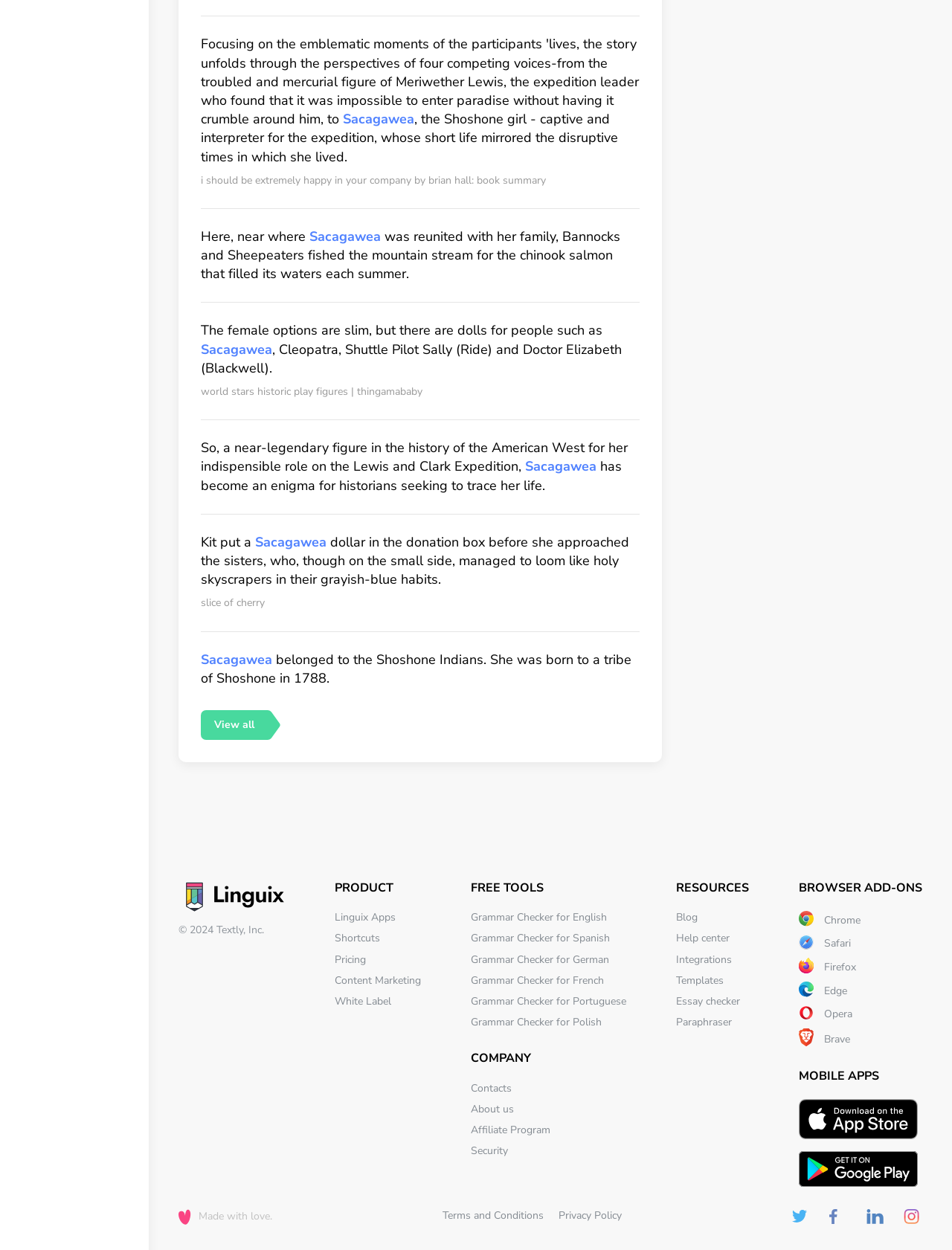Show the bounding box coordinates for the element that needs to be clicked to execute the following instruction: "Click on the 'Grammar Checker for English' link". Provide the coordinates in the form of four float numbers between 0 and 1, i.e., [left, top, right, bottom].

[0.495, 0.728, 0.638, 0.74]